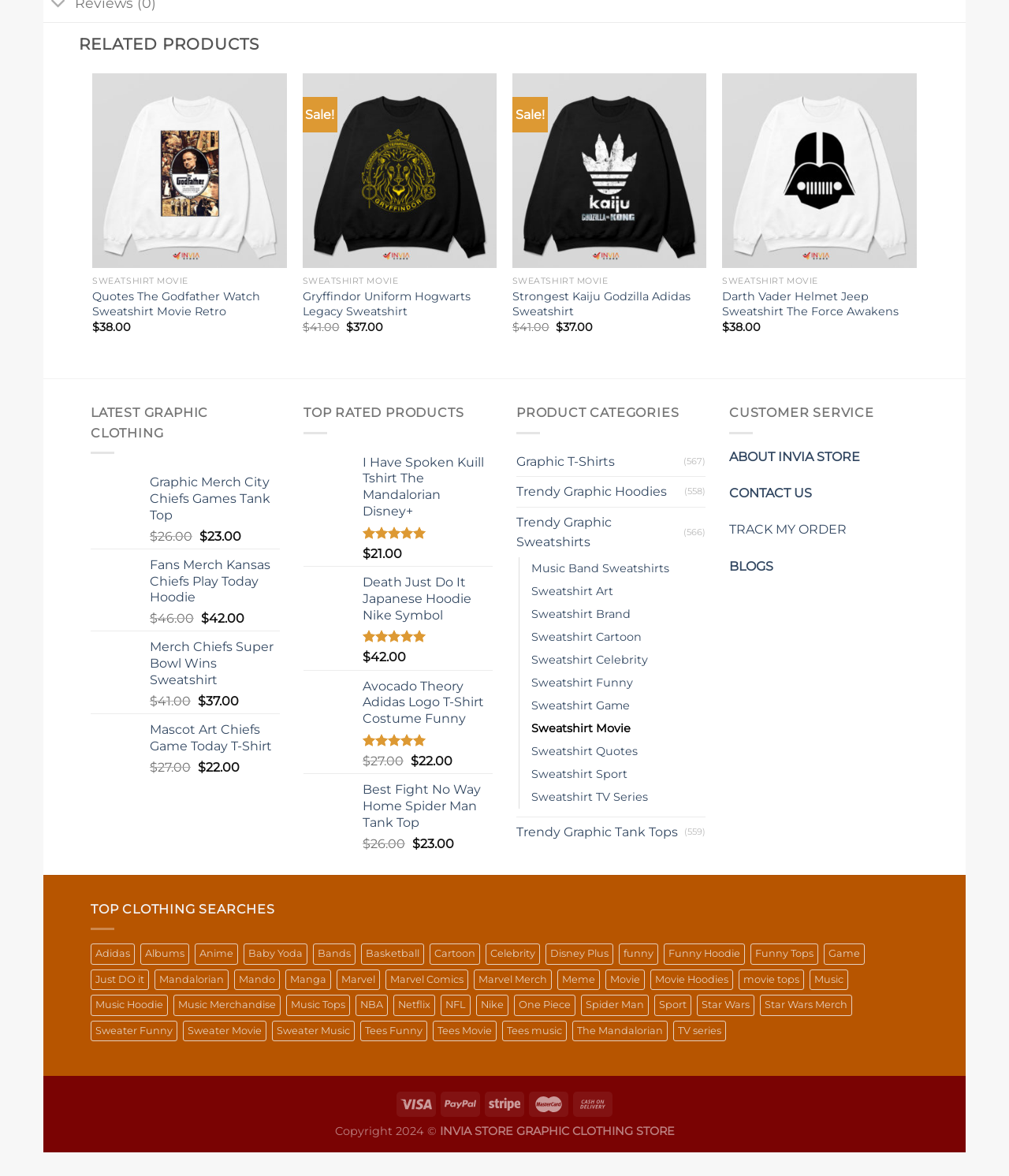Please identify the bounding box coordinates of the element that needs to be clicked to execute the following command: "View the 'Gryffindor Uniform Hogwarts Legacy Sweatshirt' product". Provide the bounding box using four float numbers between 0 and 1, formatted as [left, top, right, bottom].

[0.3, 0.063, 0.492, 0.228]